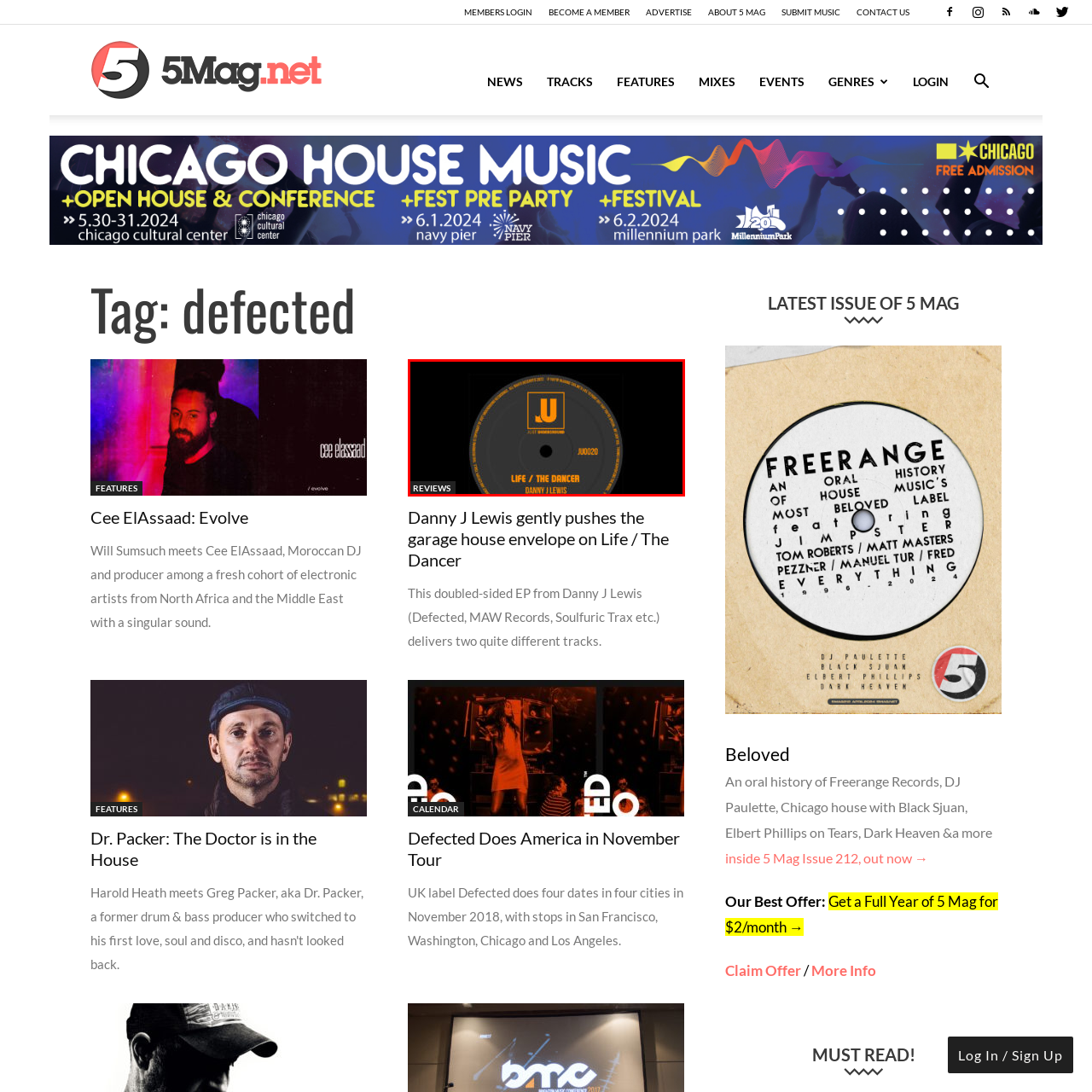Examine the image inside the red bounding box and deliver a thorough answer to the question that follows, drawing information from the image: What is the shape of the vinyl record background?

The shape of the vinyl record background is circular because the caption explicitly states that the logo is encapsulated in a bold yellow square with a circular black vinyl record background.